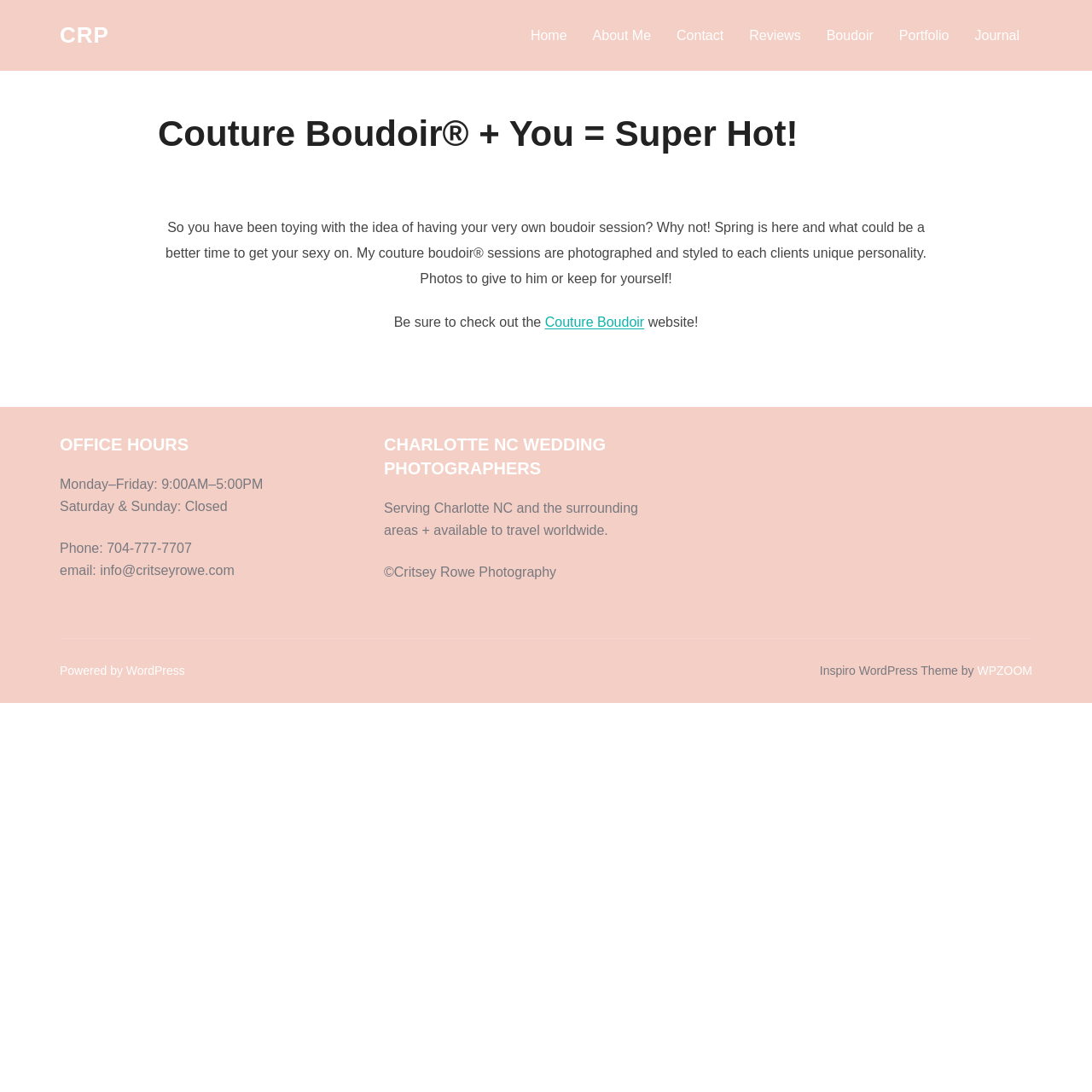Determine the coordinates of the bounding box that should be clicked to complete the instruction: "Visit the 'Couture Boudoir' website". The coordinates should be represented by four float numbers between 0 and 1: [left, top, right, bottom].

[0.499, 0.288, 0.59, 0.301]